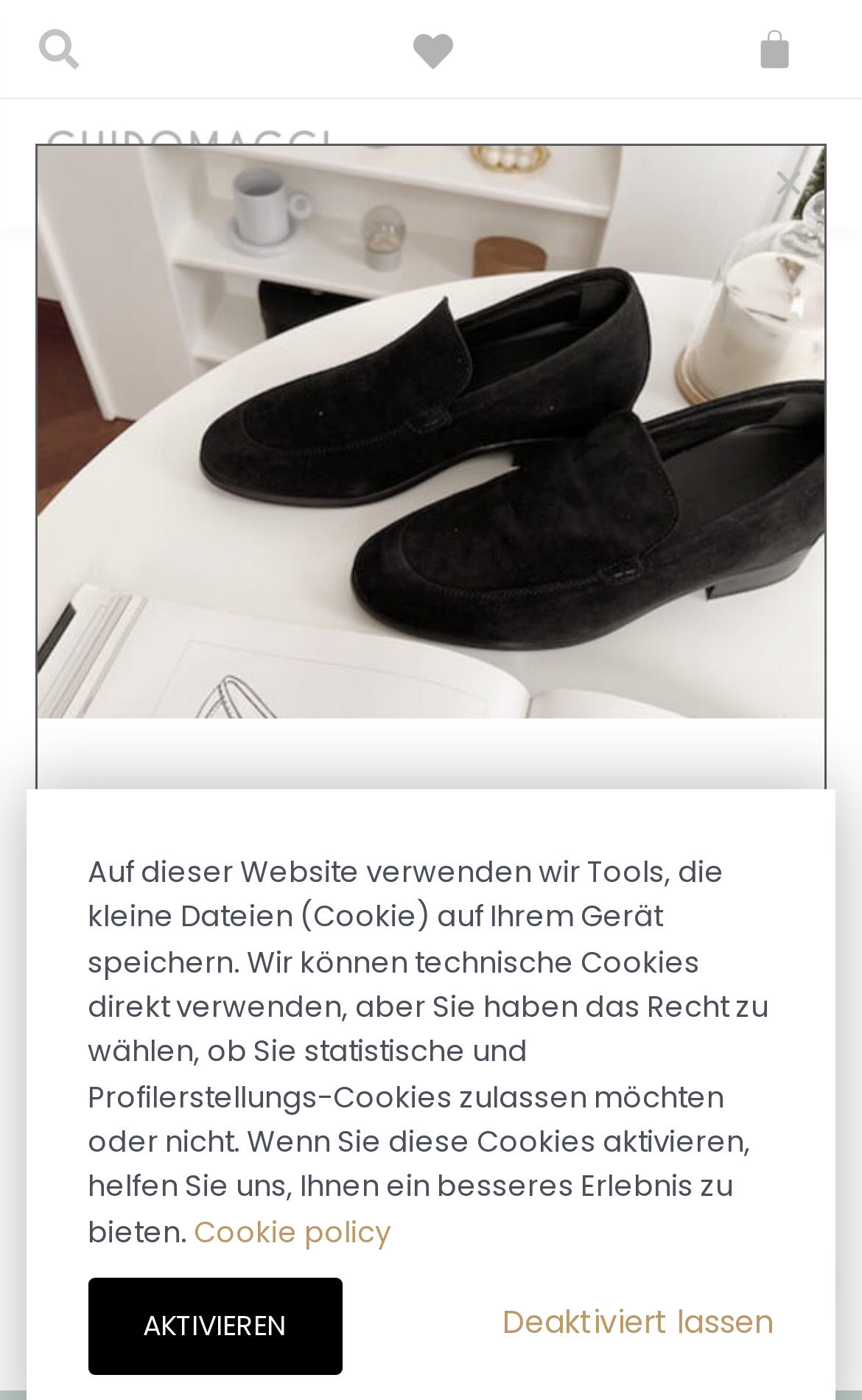What is the theme of the website?
Offer a detailed and full explanation in response to the question.

I determined the theme of the website by looking at the link 'guidomaggi Schuhe mit Absatz Schweiz' and the image descriptions, which suggest that the website is related to shoes. Additionally, the meta description mentions 'elevator ankle boots' which further supports this conclusion.